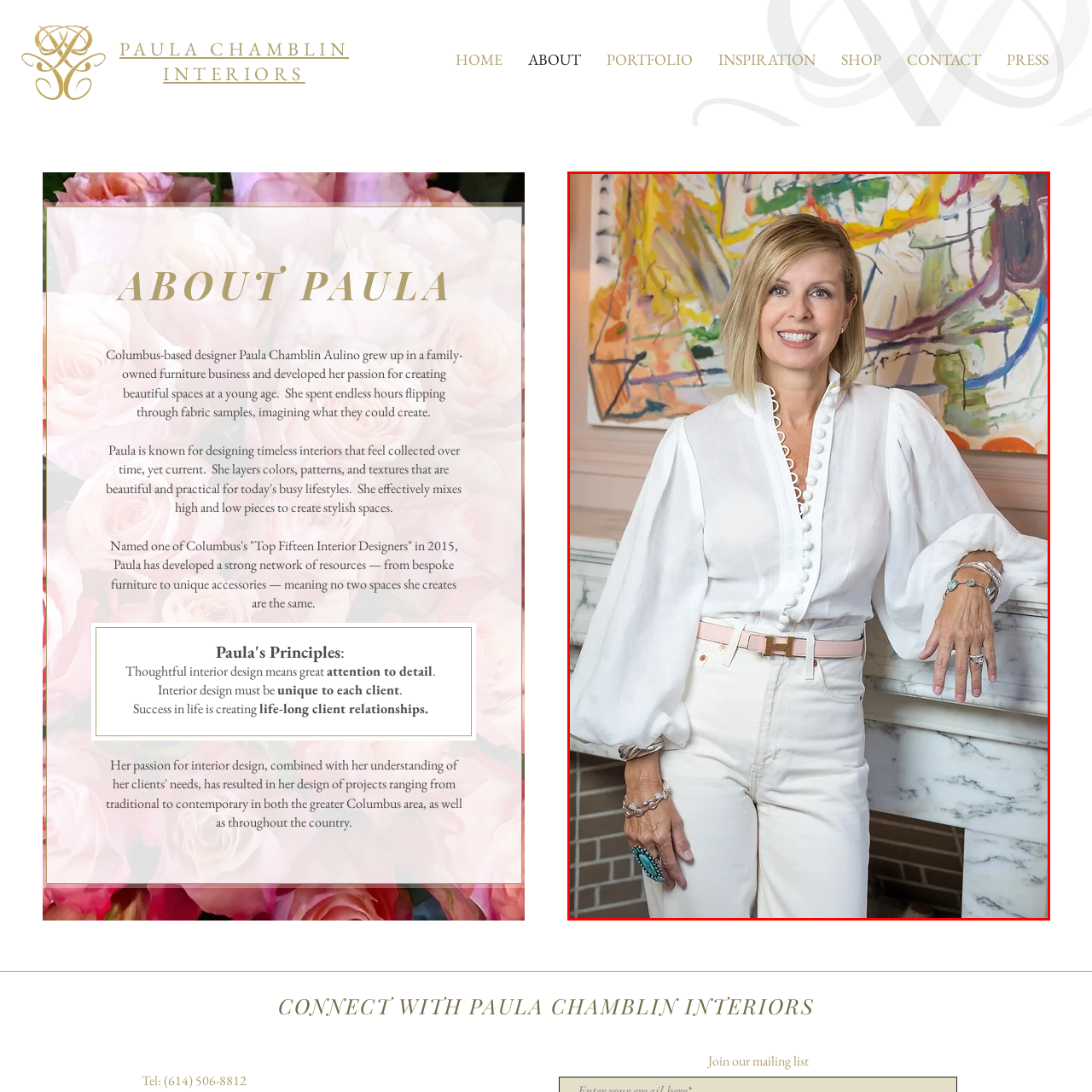Elaborate on all the details and elements present in the red-outlined area of the image.

In this elegant image, Paula Chamblin Aulino, a Columbus-based interior designer, is poised gracefully by a marble fireplace. She wears a stylish white blouse with voluminous sleeves, accented by a delicate line of buttons and a coordinating light pink belt that complements her tailored white pants. Her confident smile and relaxed demeanor reflect her artistic flair and professional expertise in creating unique and beautiful spaces. Behind her, a vibrant abstract painting adds a splash of color, hinting at her creative vision. Bracelets adorn her wrists, and a statement ring adds a personal touch to her sophisticated ensemble, making her presence both inviting and inspiring.